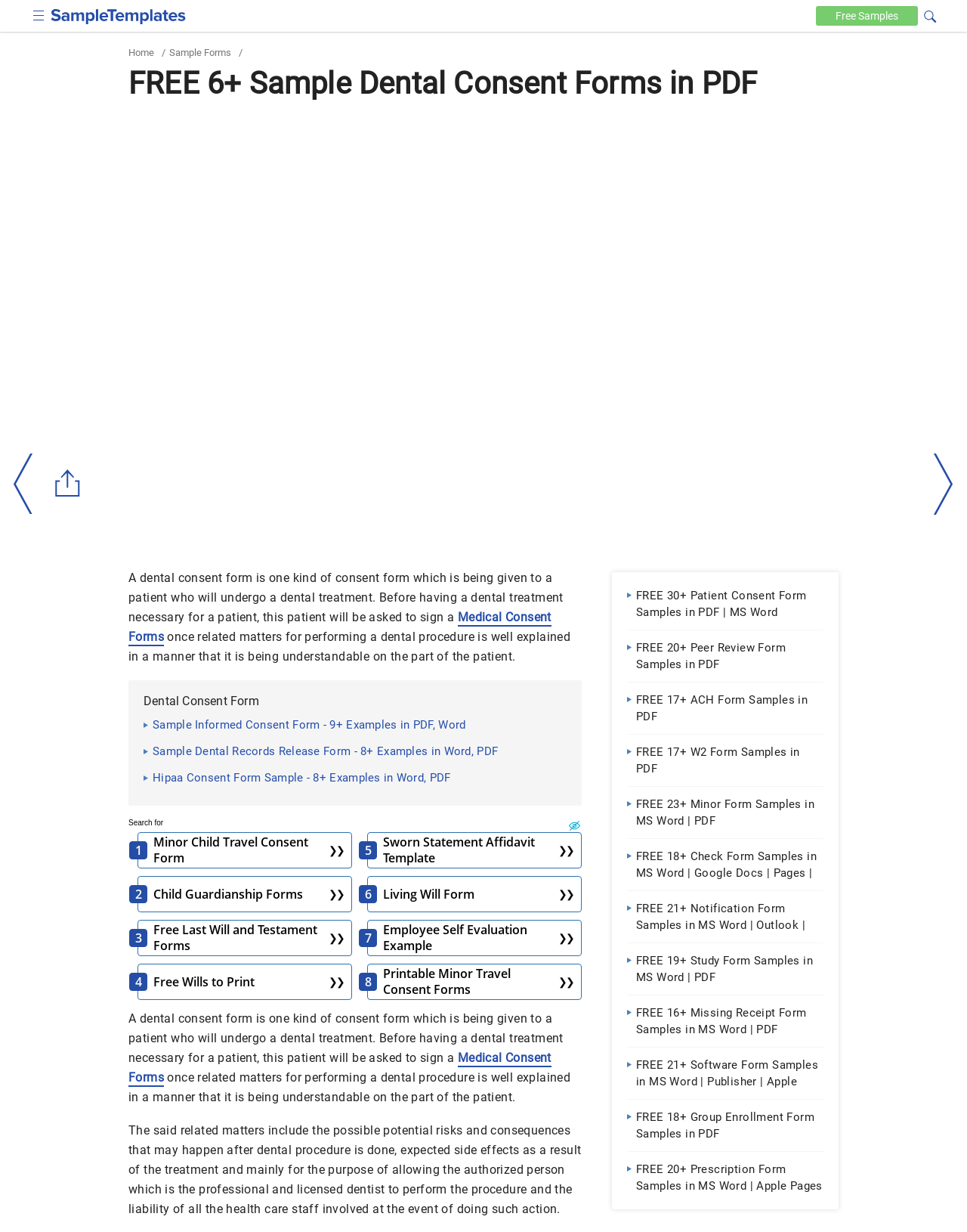What is a dental consent form?
Could you give a comprehensive explanation in response to this question?

Based on the webpage content, a dental consent form is a type of consent form that is given to a patient who will undergo a dental treatment. It explains the possible potential risks and consequences that may happen after the dental procedure is done, expected side effects as a result of the treatment, and mainly for the purpose of allowing the authorized person, which is the professional and licensed dentist, to perform the procedure and the liability of all the health care staff involved at the event of doing such action.